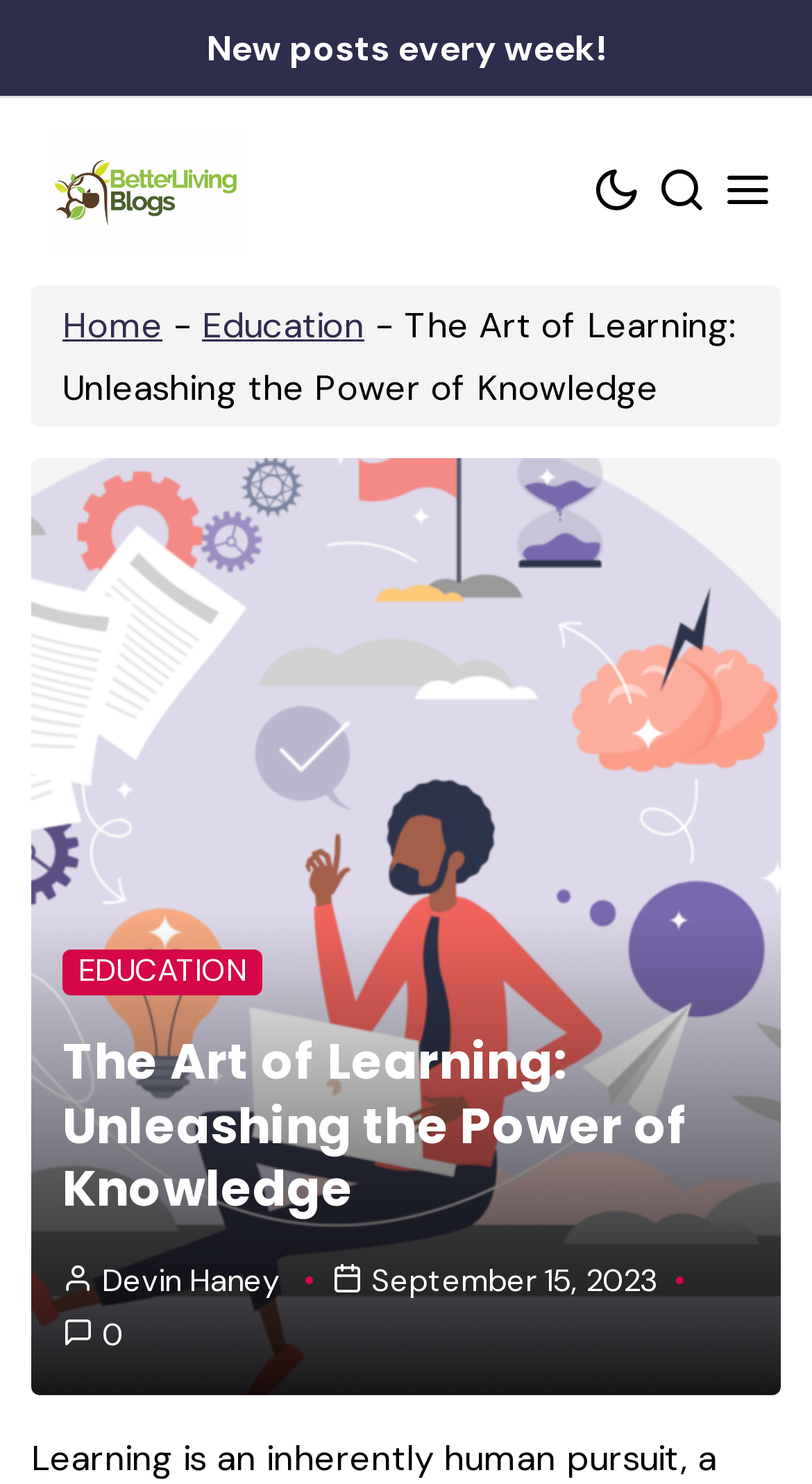Please determine the bounding box coordinates for the element that should be clicked to follow these instructions: "Read the article by Devin Haney".

[0.126, 0.849, 0.344, 0.877]